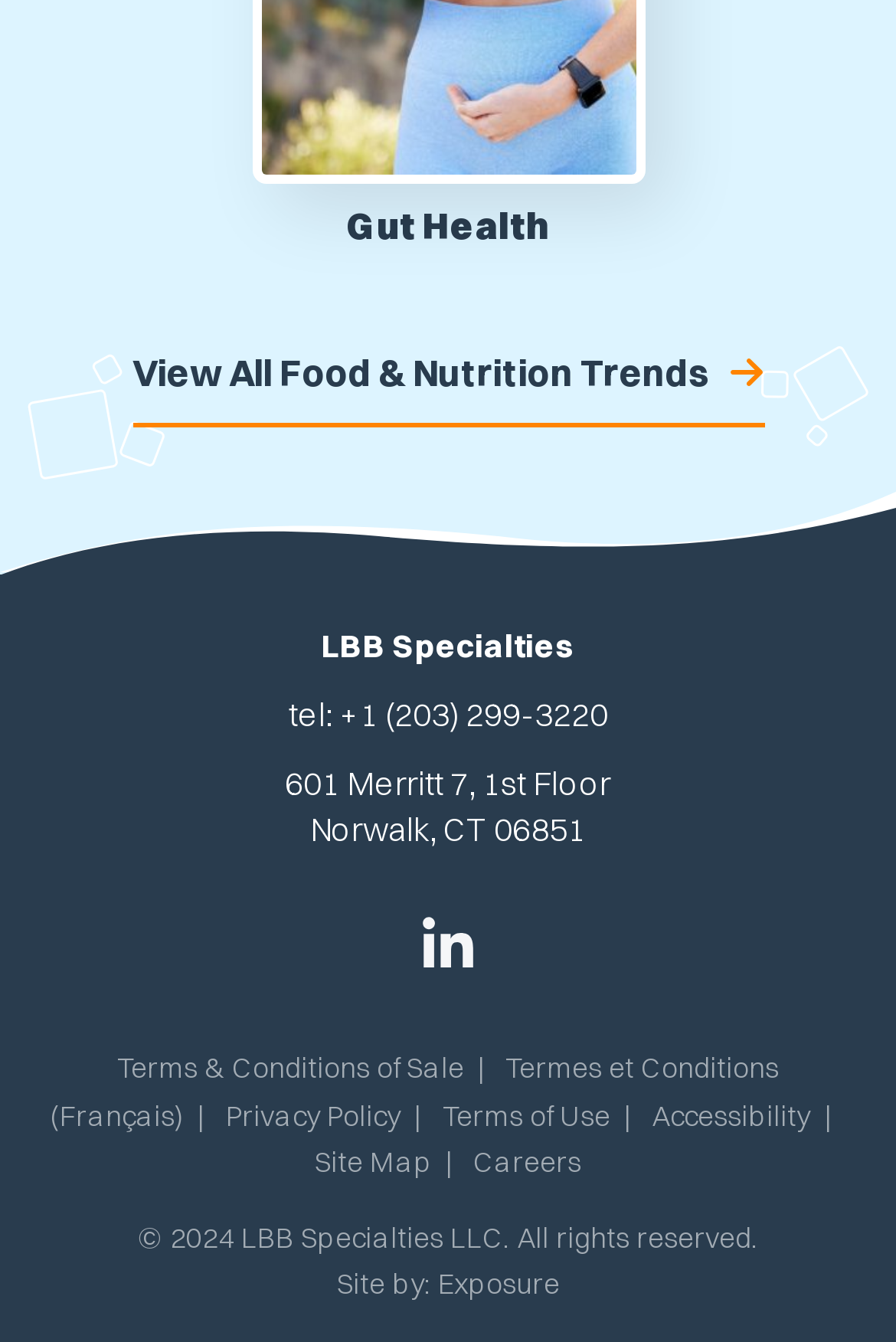Who designed the website?
Give a comprehensive and detailed explanation for the question.

The website designer can be found in the link element 'Exposure' with bounding box coordinates [0.488, 0.944, 0.624, 0.969].